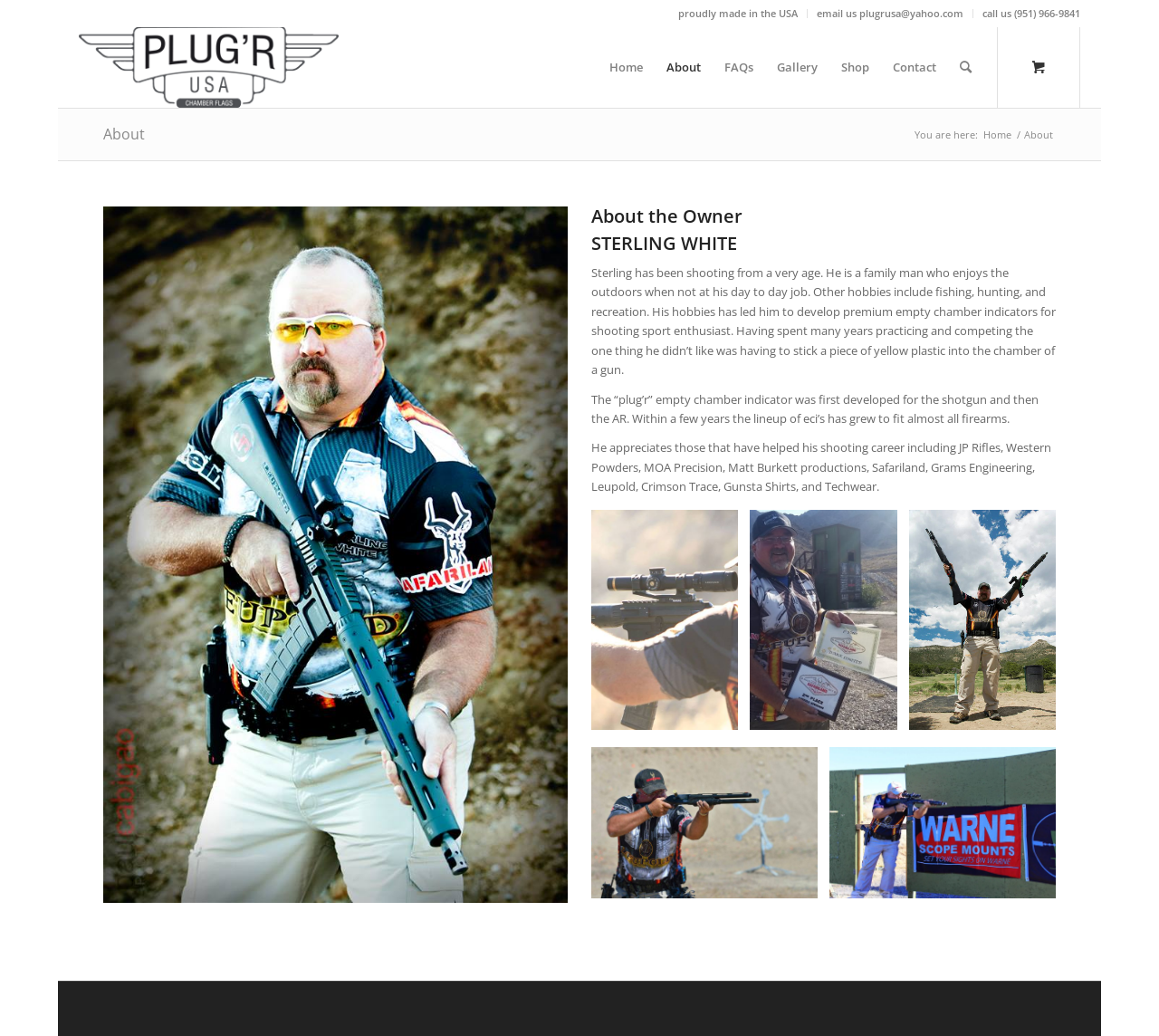Identify the bounding box coordinates of the element to click to follow this instruction: 'search'. Ensure the coordinates are four float values between 0 and 1, provided as [left, top, right, bottom].

[0.818, 0.025, 0.848, 0.104]